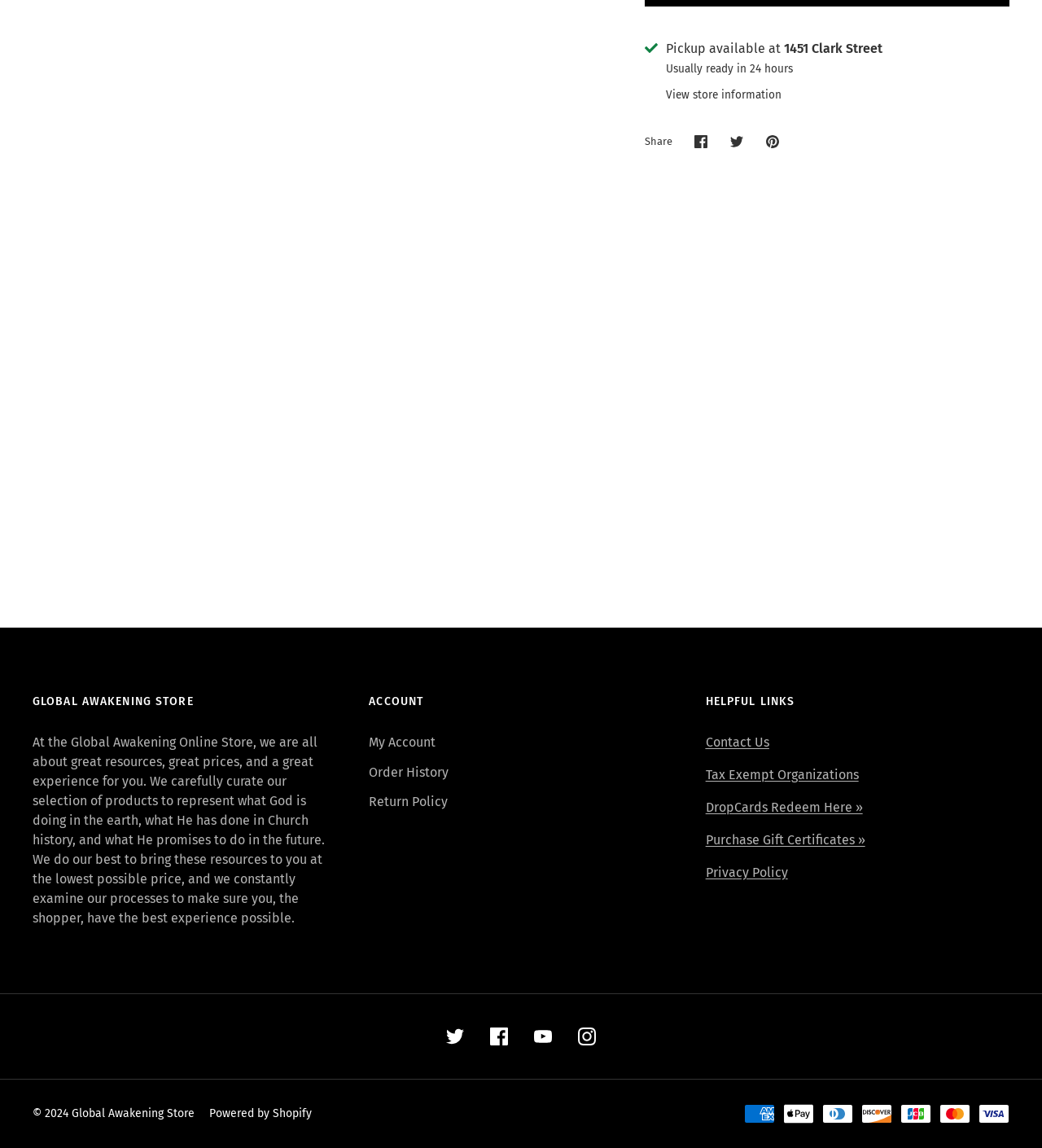Locate the UI element described by Privacy Policy in the provided webpage screenshot. Return the bounding box coordinates in the format (top-left x, top-left y, bottom-right x, bottom-right y), ensuring all values are between 0 and 1.

[0.677, 0.753, 0.756, 0.767]